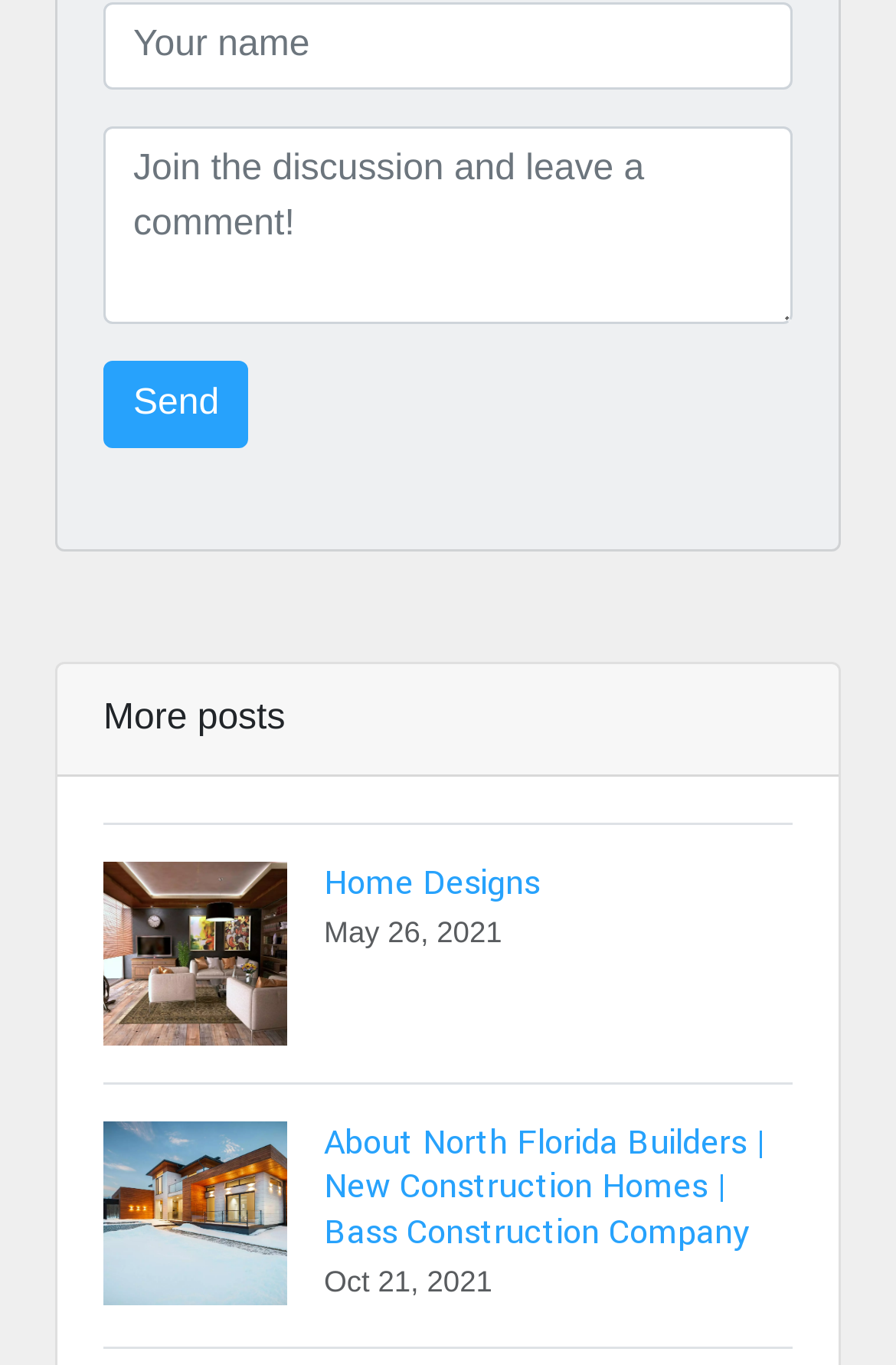Predict the bounding box coordinates of the UI element that matches this description: "Home Designs May 26, 2021". The coordinates should be in the format [left, top, right, bottom] with each value between 0 and 1.

[0.115, 0.603, 0.885, 0.793]